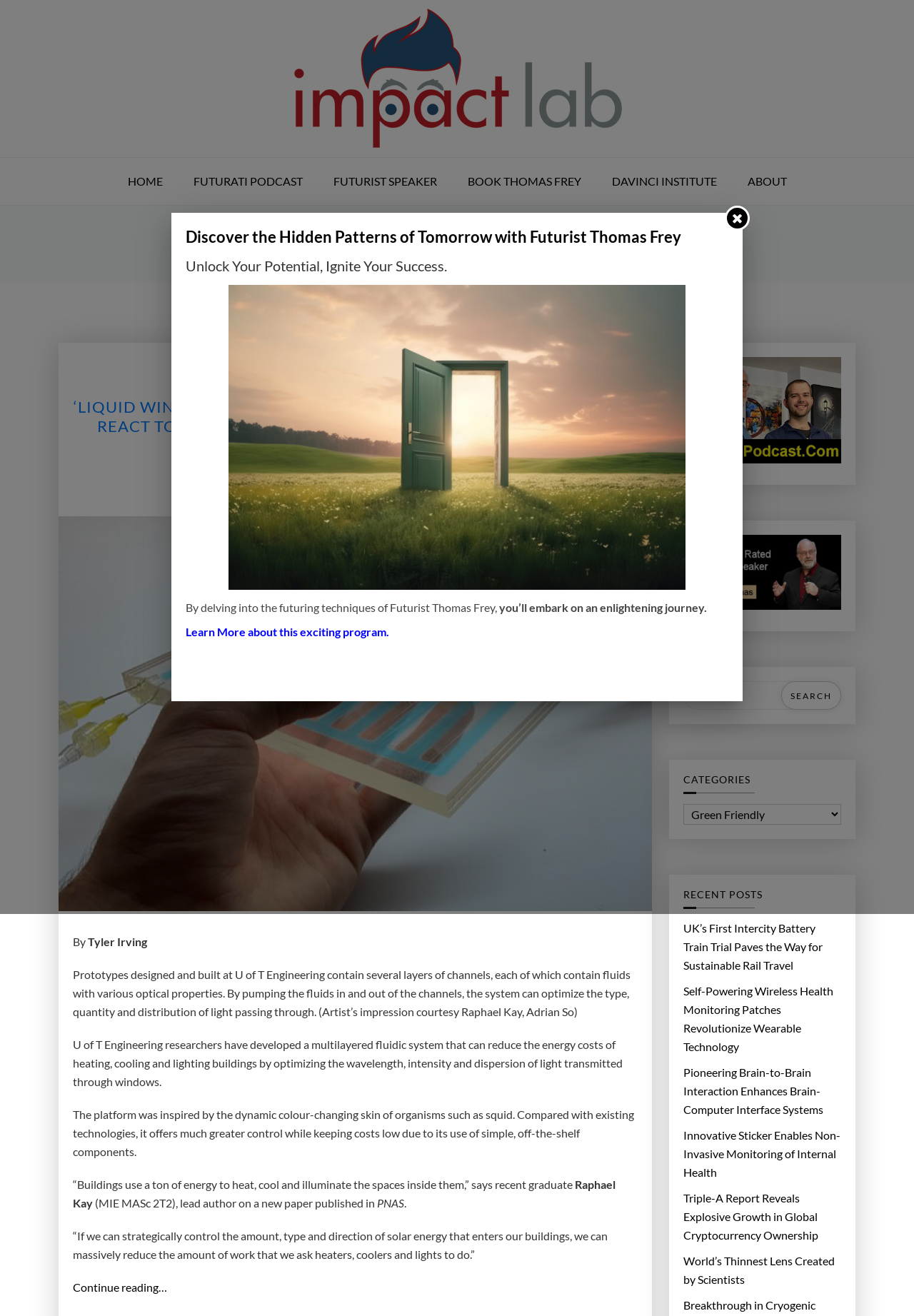What is the purpose of the search bar on this webpage?
Please give a detailed and thorough answer to the question, covering all relevant points.

I found the answer by looking at the search bar element on the webpage. The search bar has a placeholder text 'Search for:' and a button labeled 'Search', which suggests that it is used to search for articles or content on the webpage.